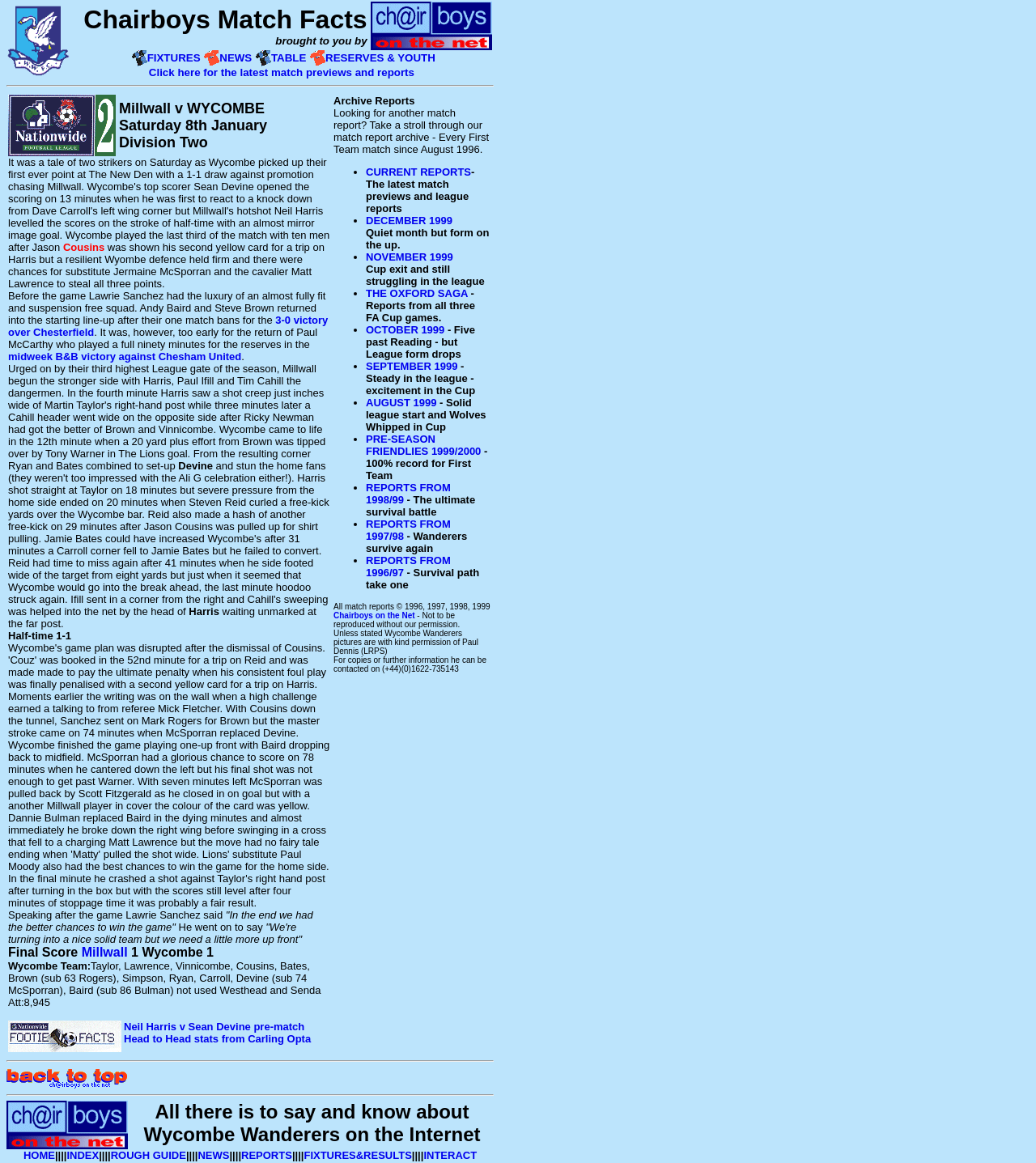Please give a one-word or short phrase response to the following question: 
What is the score of the match?

1-1